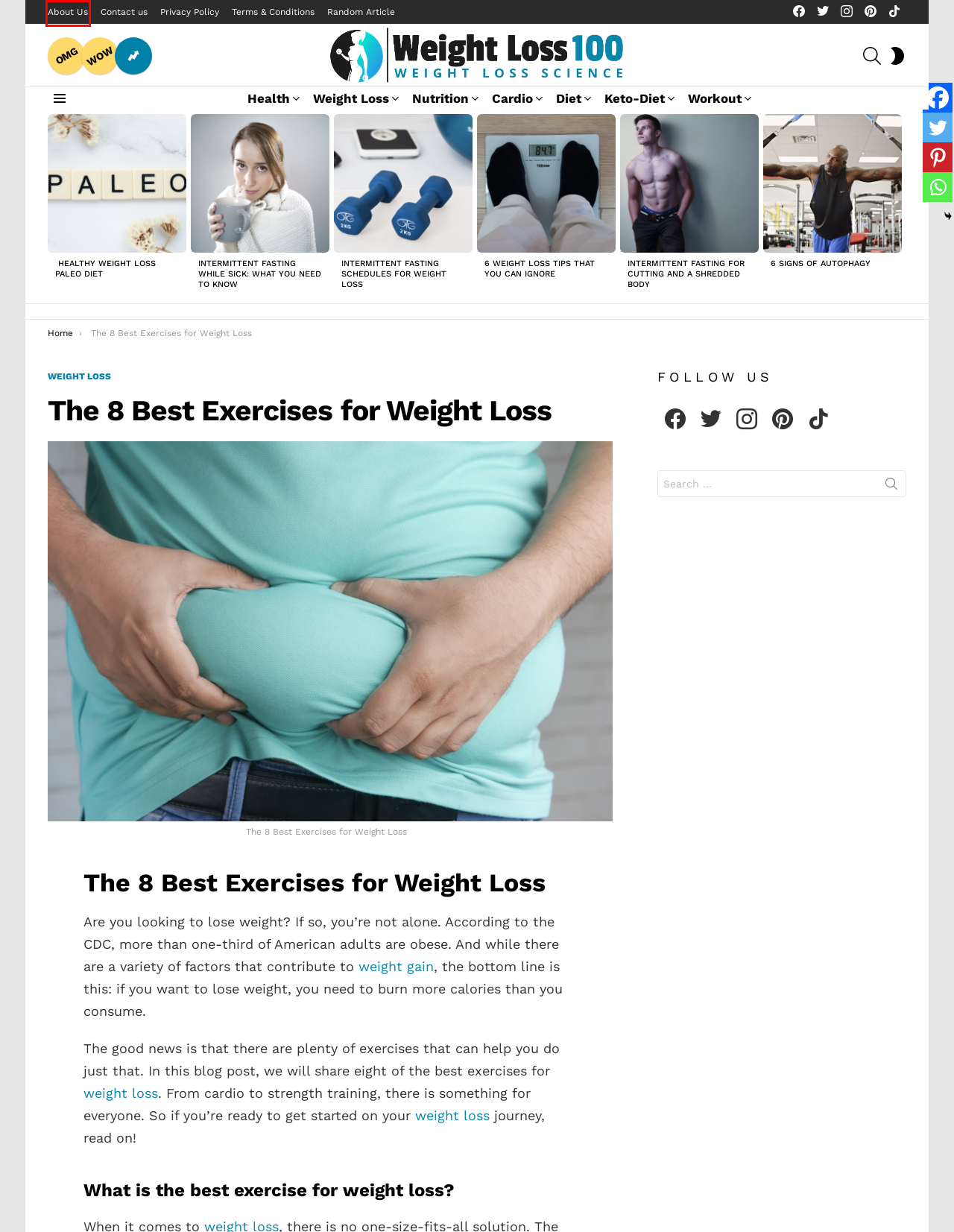You have a screenshot of a webpage with a red bounding box around an element. Select the webpage description that best matches the new webpage after clicking the element within the red bounding box. Here are the descriptions:
A. Contact us - Weight Loss 100
B. Intermittent Fasting While Sick: What You Need to Know - Weight Loss 100
C. Workout Archives - Weight Loss 100
D. Weight Loss 100 - Weight Loss Science
E. Cardio Archives - Weight Loss 100
F. About Us - Weight Loss 100
G. Healthy Weight Loss Paleo Diet - Weight Loss 100
H. Nutrition Archives - Weight Loss 100

F